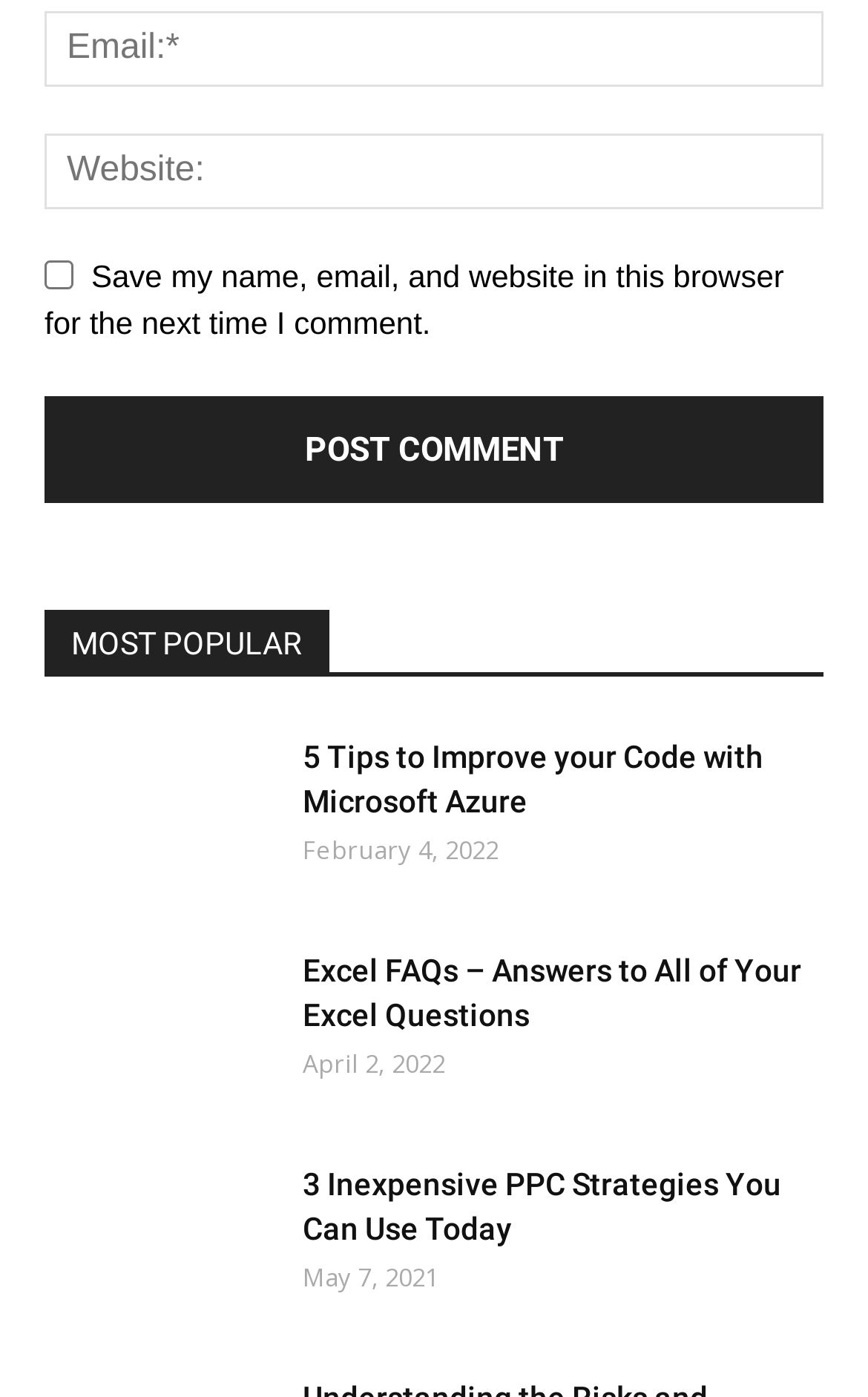Identify the bounding box for the given UI element using the description provided. Coordinates should be in the format (top-left x, top-left y, bottom-right x, bottom-right y) and must be between 0 and 1. Here is the description: Beauty Tips

[0.777, 0.112, 0.949, 0.136]